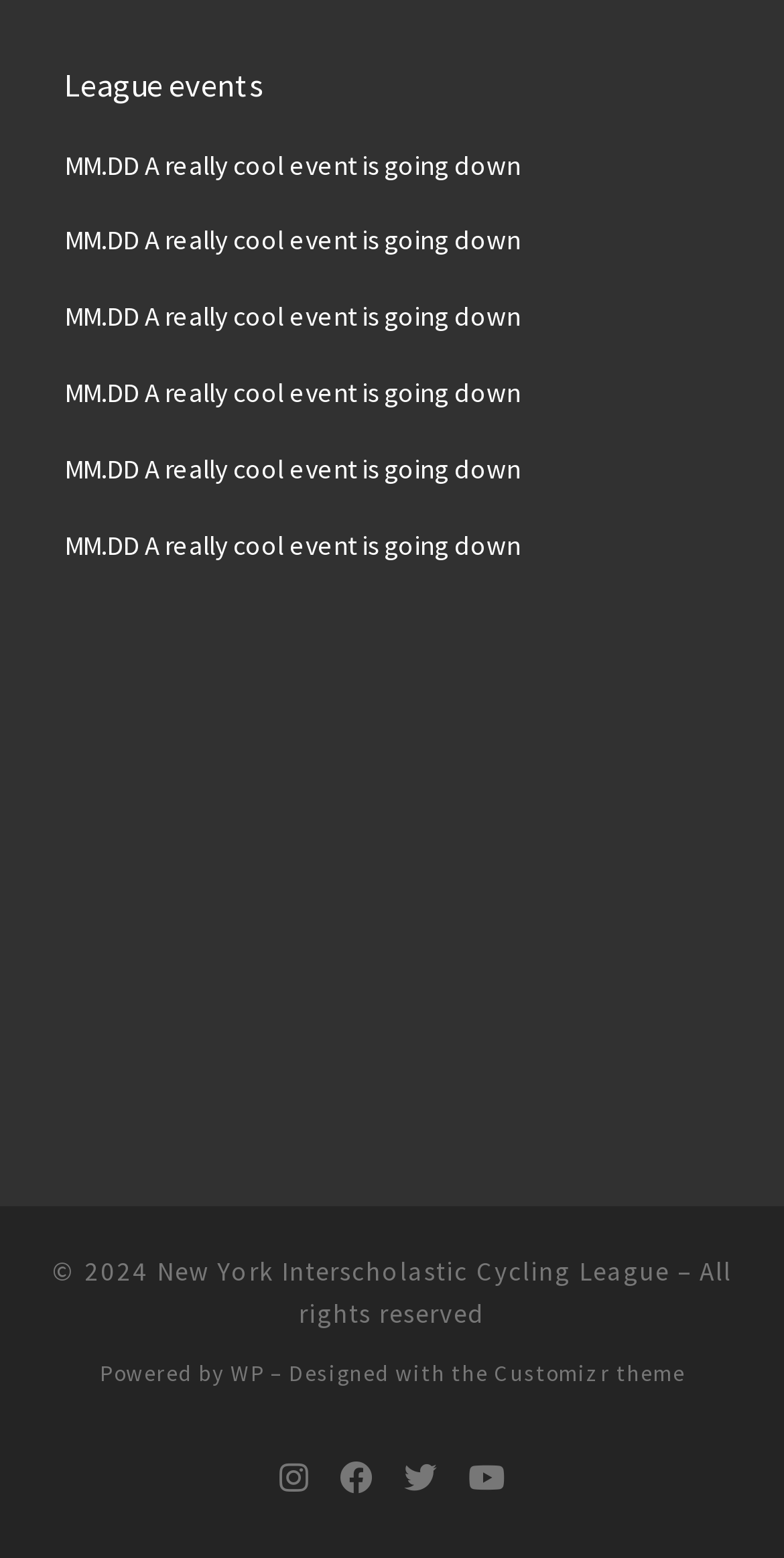How many social media platforms are linked?
Using the picture, provide a one-word or short phrase answer.

4